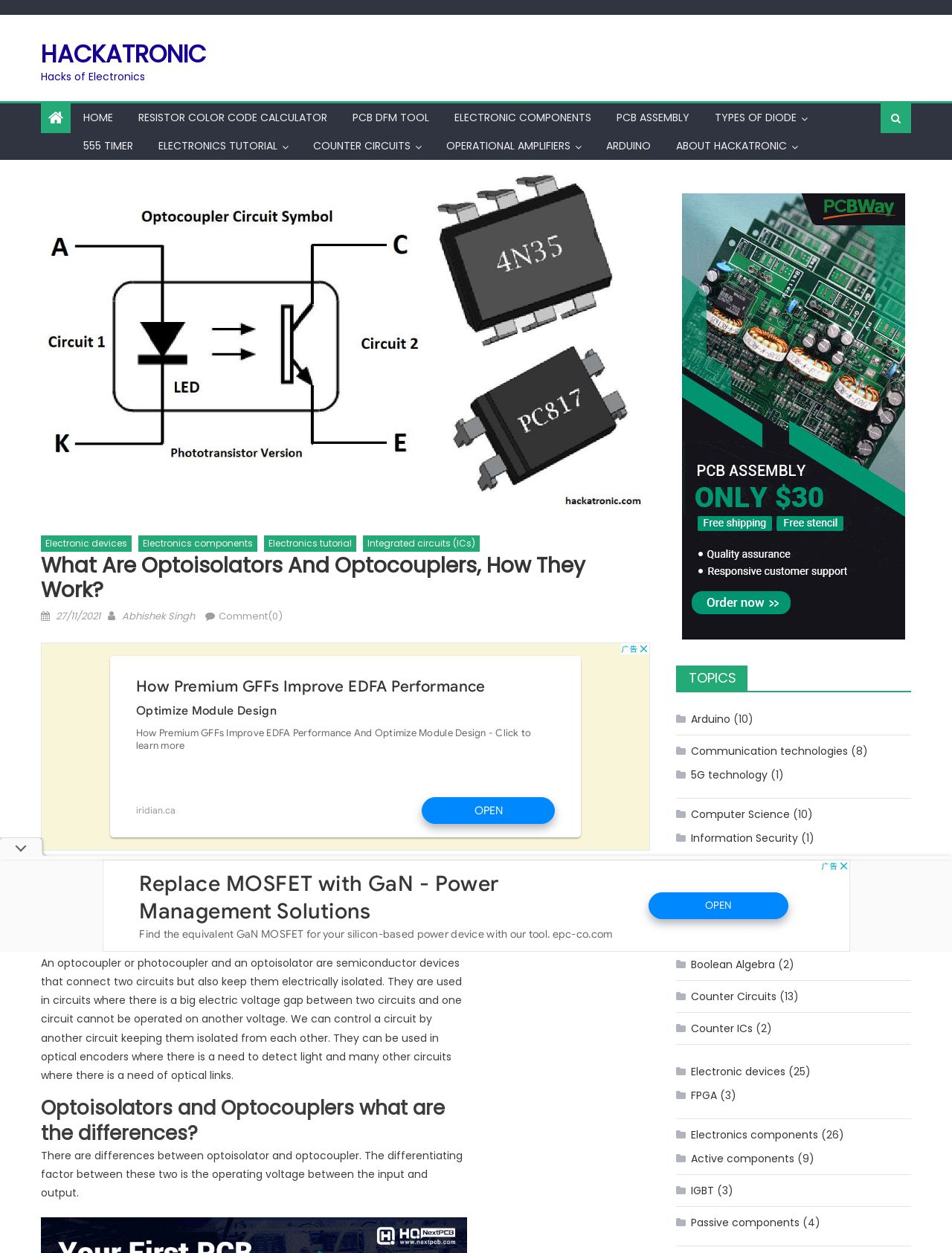What is the author of the webpage?
Respond to the question with a single word or phrase according to the image.

Abhishek Singh